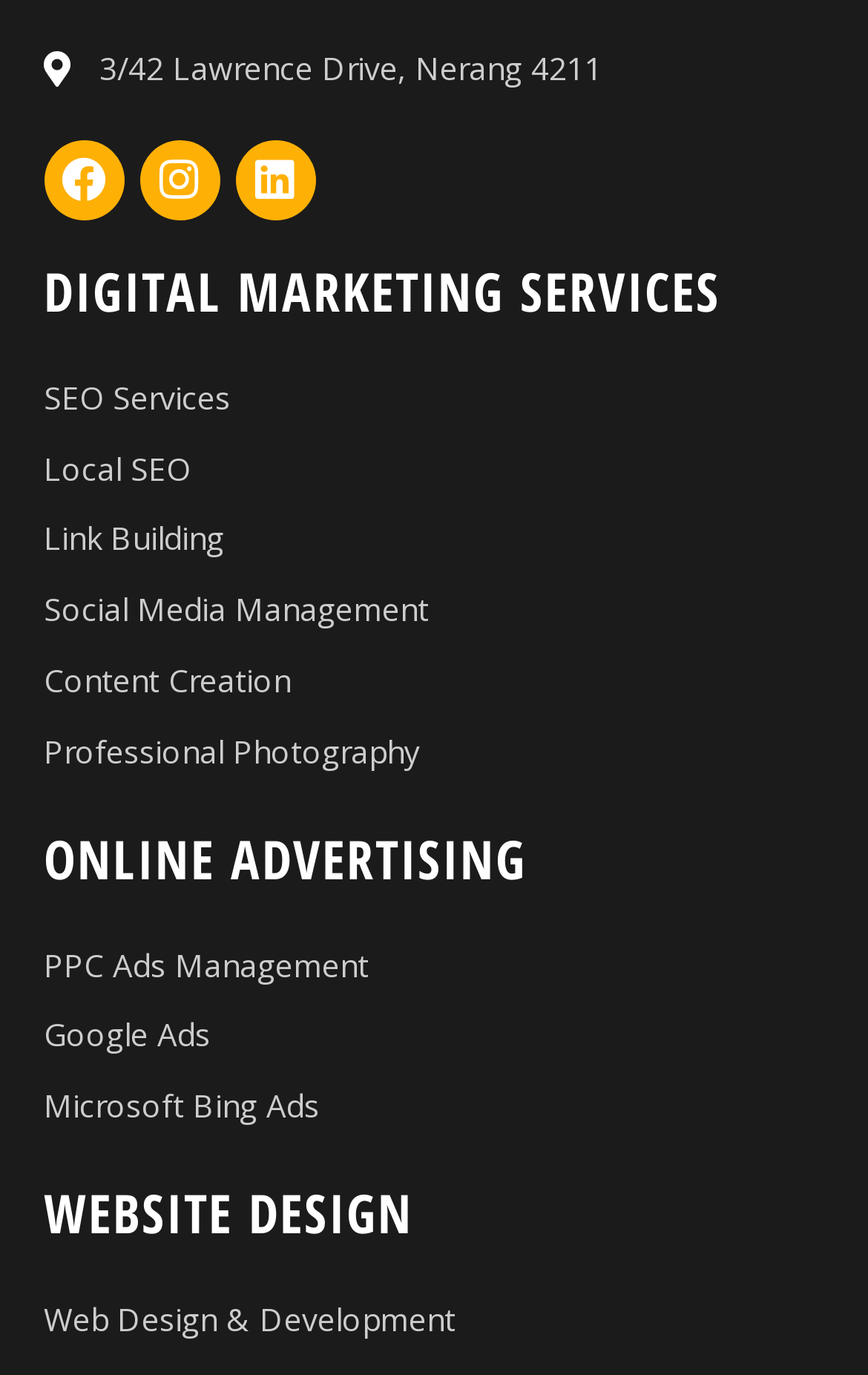Highlight the bounding box coordinates of the element you need to click to perform the following instruction: "Explore the Magazine."

None